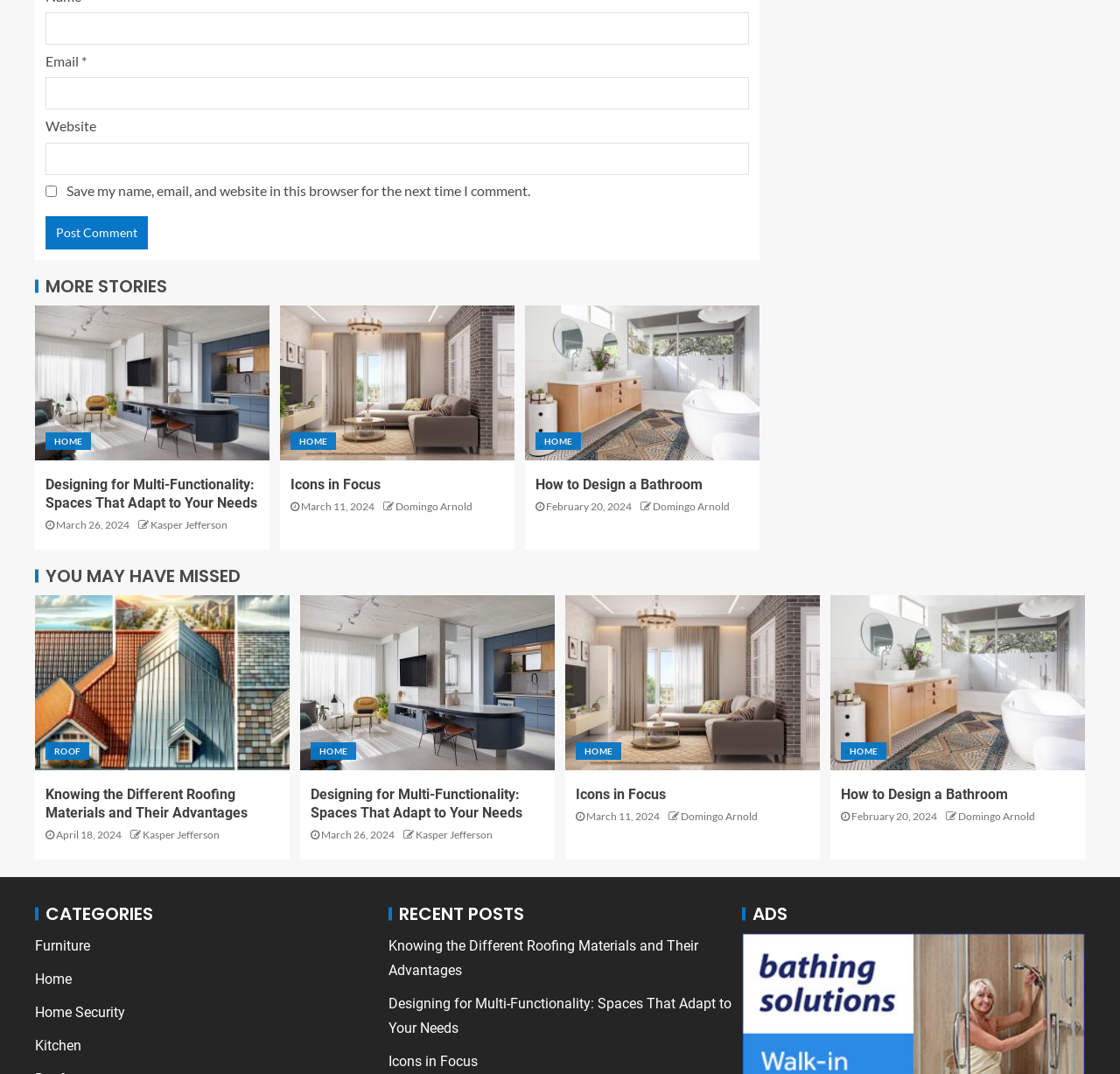Please identify the bounding box coordinates of the element I should click to complete this instruction: 'Enter your name'. The coordinates should be given as four float numbers between 0 and 1, like this: [left, top, right, bottom].

[0.041, 0.012, 0.669, 0.042]